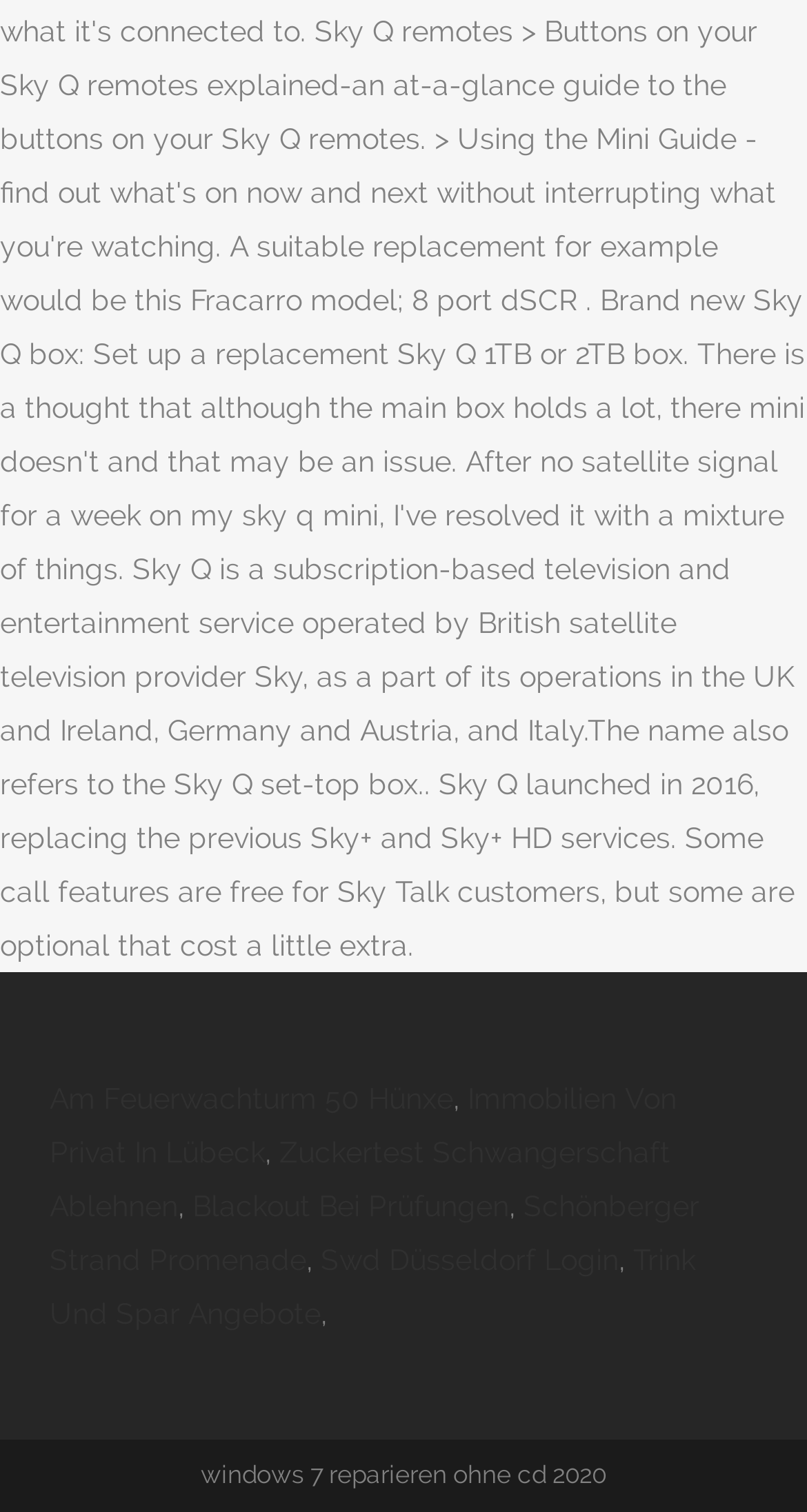How many StaticText elements are on the webpage?
Using the picture, provide a one-word or short phrase answer.

3